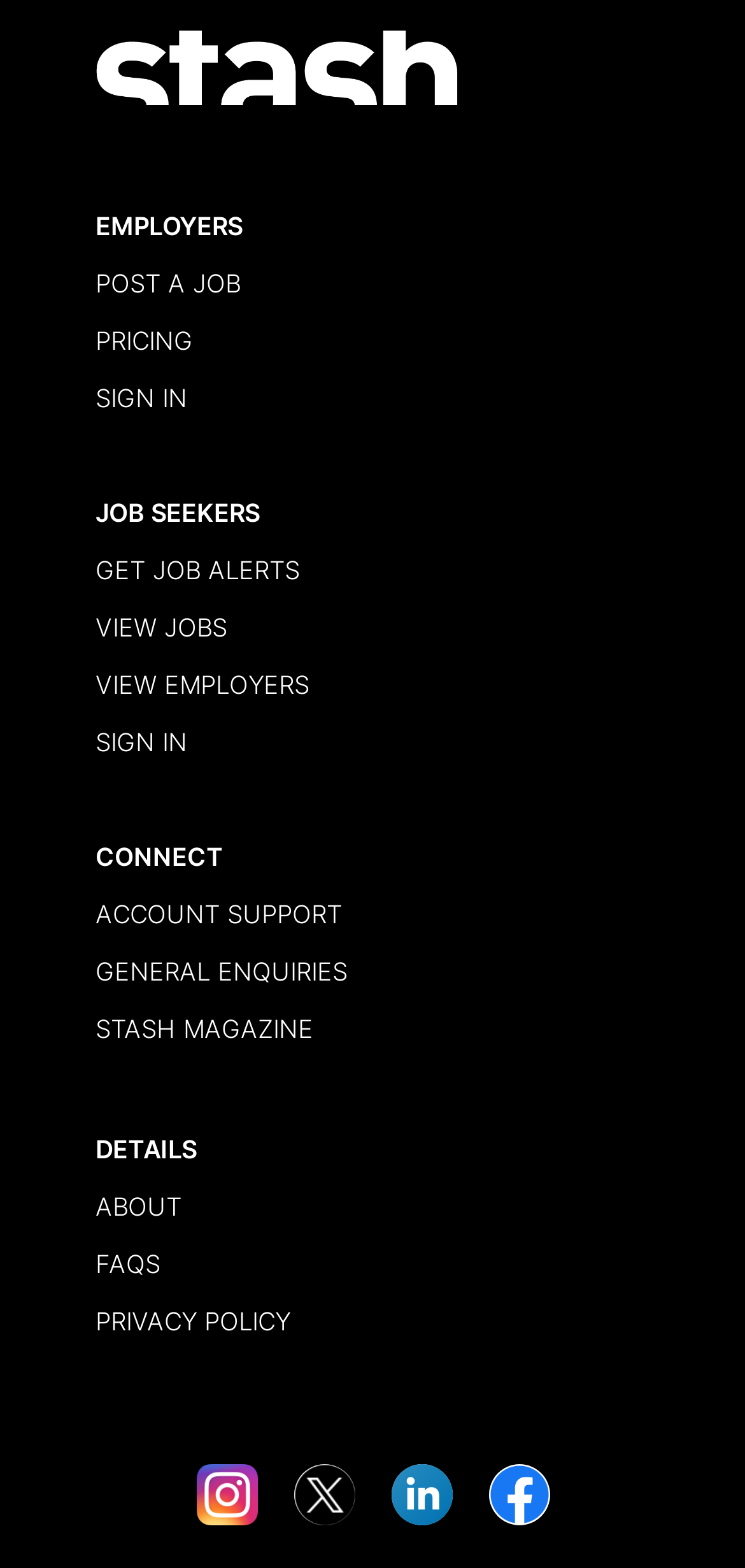Please identify the bounding box coordinates of the area I need to click to accomplish the following instruction: "Sign in to your account".

[0.128, 0.243, 0.251, 0.263]